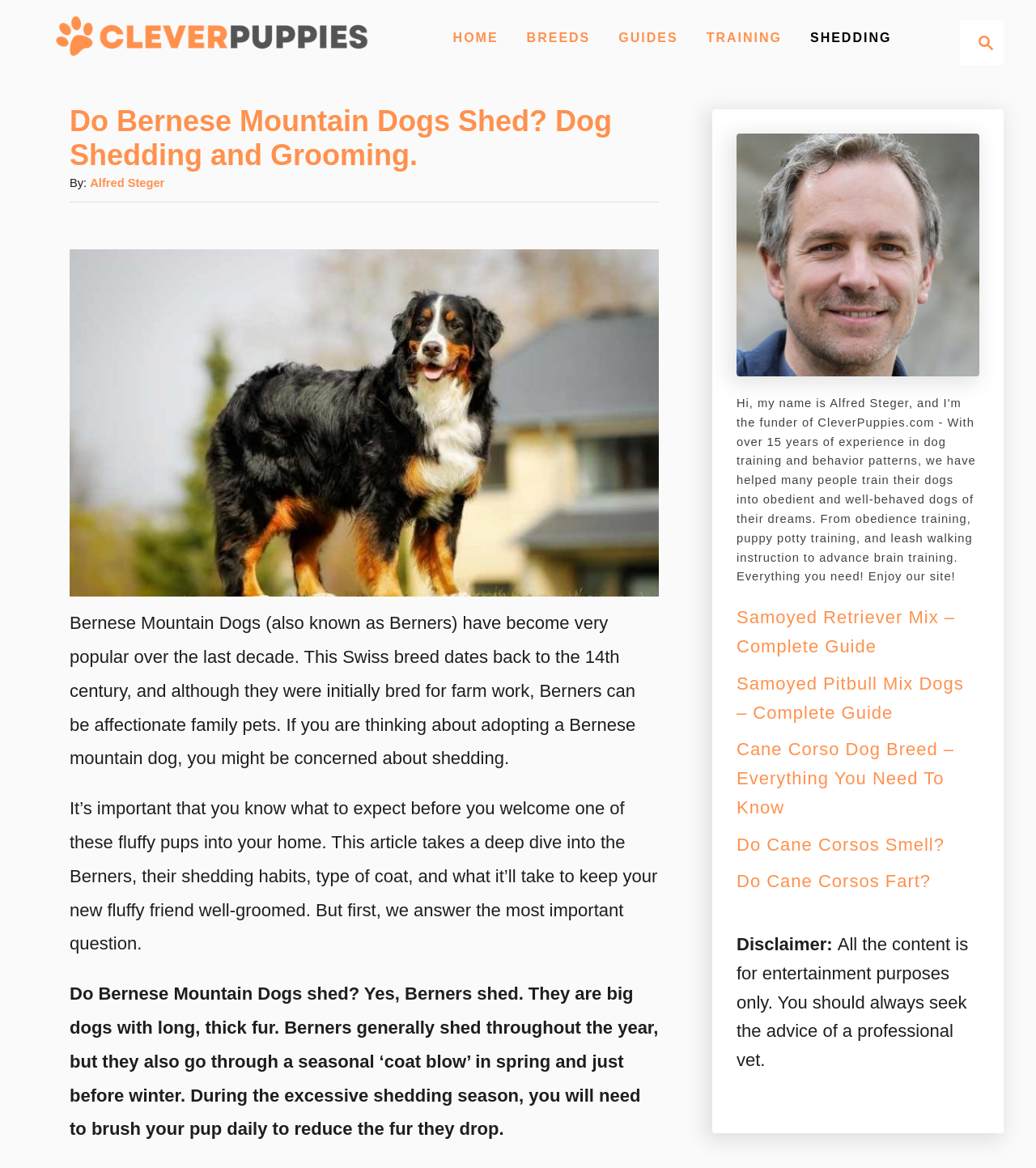What is the disclaimer mentioned at the end of the article?
Based on the visual information, provide a detailed and comprehensive answer.

The disclaimer states that all the content is for entertainment purposes only, and readers should always seek the advice of a professional vet, implying that the article is not a substitute for professional veterinary advice.